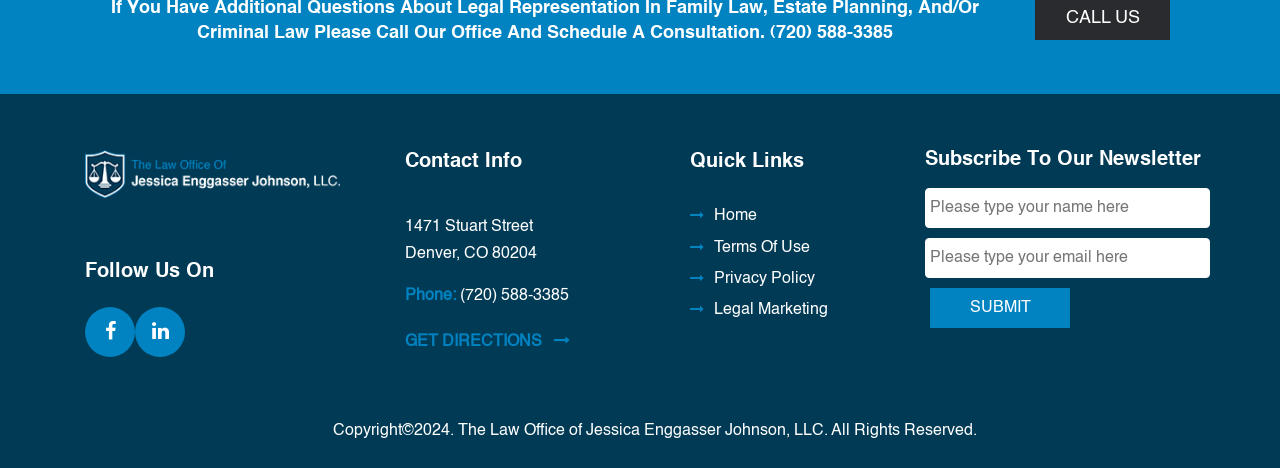What is the law office's phone number?
Please provide a comprehensive answer to the question based on the webpage screenshot.

The phone number can be found in the 'Contact Info' section, where it is listed as '(720) 588-3385' next to the label 'Phone:'.